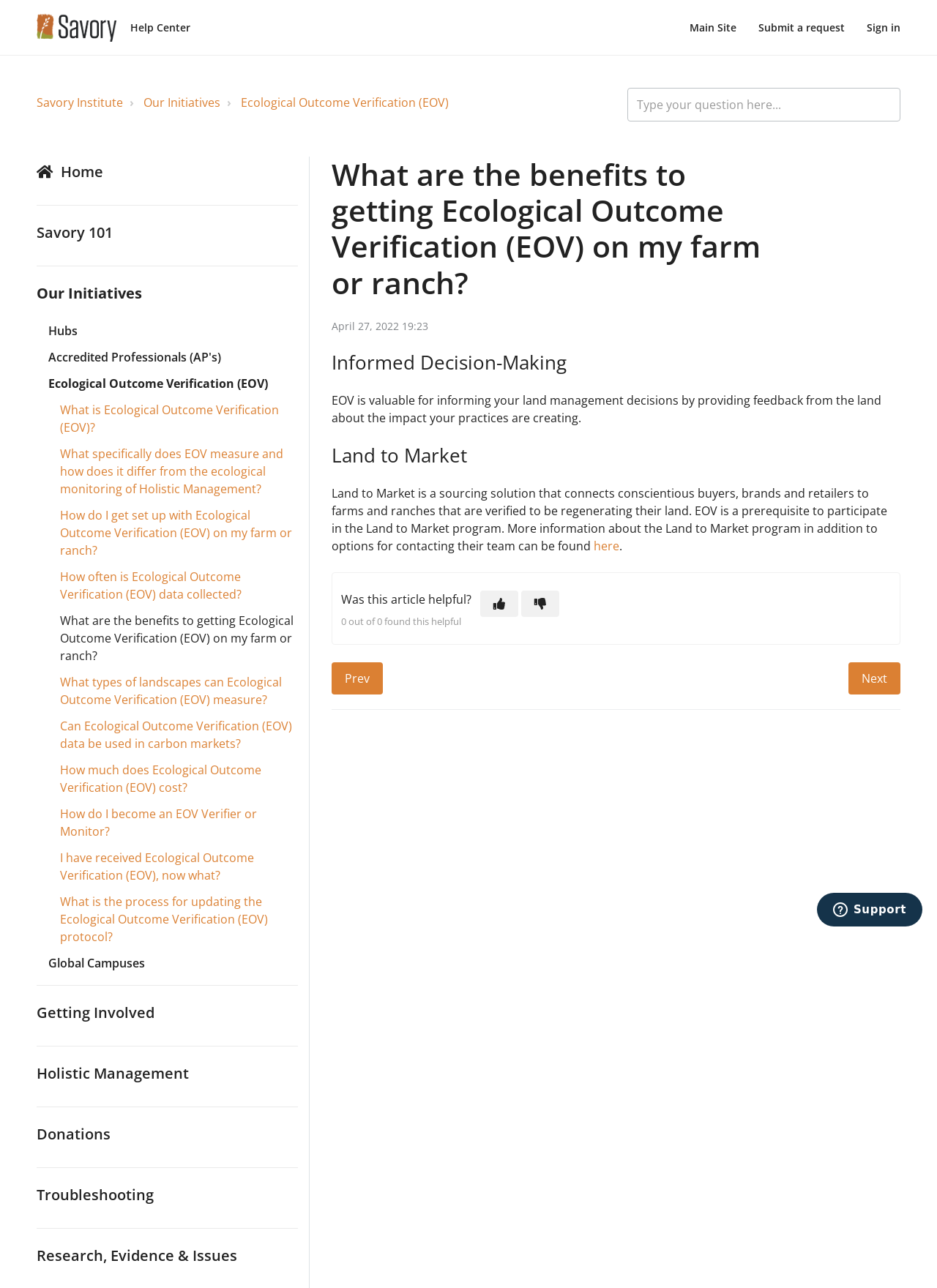Please specify the bounding box coordinates of the region to click in order to perform the following instruction: "Go to the 'Savory Institute' page".

[0.039, 0.073, 0.131, 0.086]